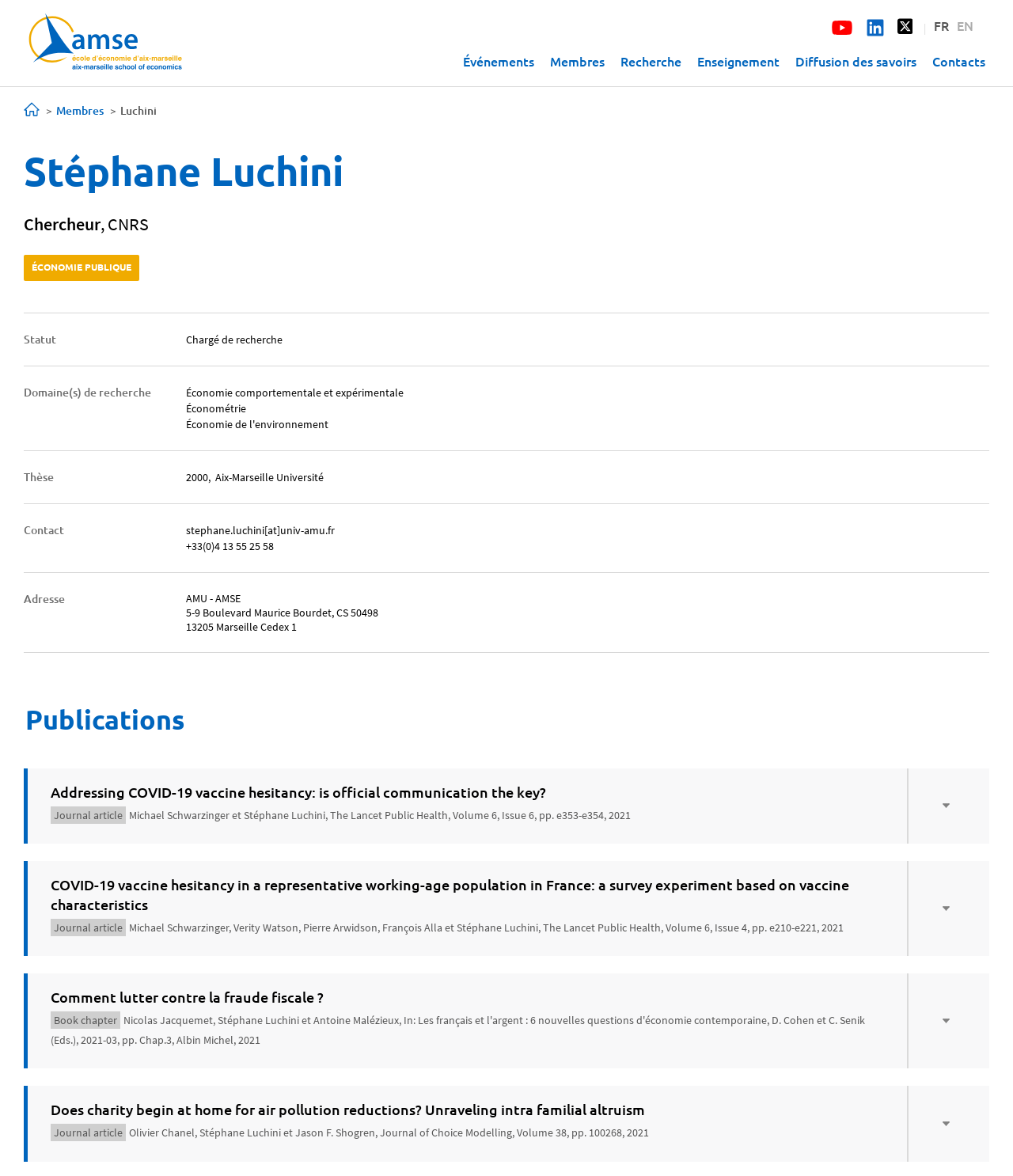Give a detailed explanation of the elements present on the webpage.

This webpage is about Stéphane Luchini, a researcher at AMSE (Aix-Marseille School of Economics). The page is divided into several sections. At the top, there are links to navigate to different parts of the website, including "Accueil" (Home), "Événements" (Events), "Membres" (Members), "Recherche" (Research), "Enseignement" (Teaching), "Diffusion des savoirs" (Knowledge dissemination), and "Contacts" (Contacts).

Below the navigation links, there is a brief introduction to Stéphane Luchini, including his name, title, and affiliation. His research interests are listed as behavioral economics and econometrics.

The main content of the page is divided into several sections. The first section lists his publications, including three journal articles and one book chapter. Each publication is presented as a tab, with the title, authors, journal or book title, and publication date. The tabs are stacked vertically, with the most recent publication at the top.

The second section provides contact information, including his email address and phone number. His address is also listed, which is at AMU - AMSE, 5-9 Boulevard Maurice Bourdet, CS 50498, 13205 Marseille Cedex 1.

There are no images on the page, except for a few icons associated with the links at the top. The overall layout is clean and easy to navigate, with clear headings and concise text.